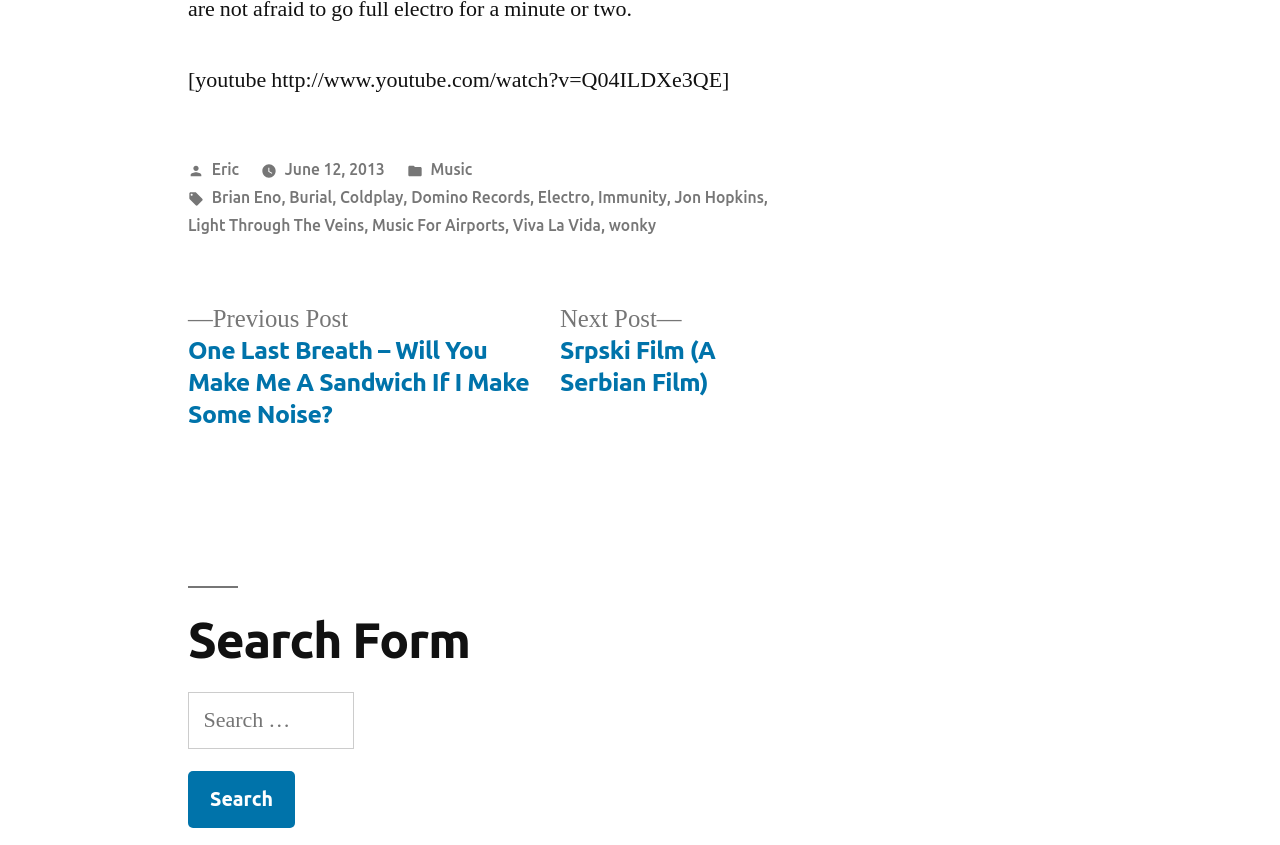Identify the bounding box coordinates for the region of the element that should be clicked to carry out the instruction: "View post by Eric". The bounding box coordinates should be four float numbers between 0 and 1, i.e., [left, top, right, bottom].

[0.165, 0.189, 0.187, 0.211]